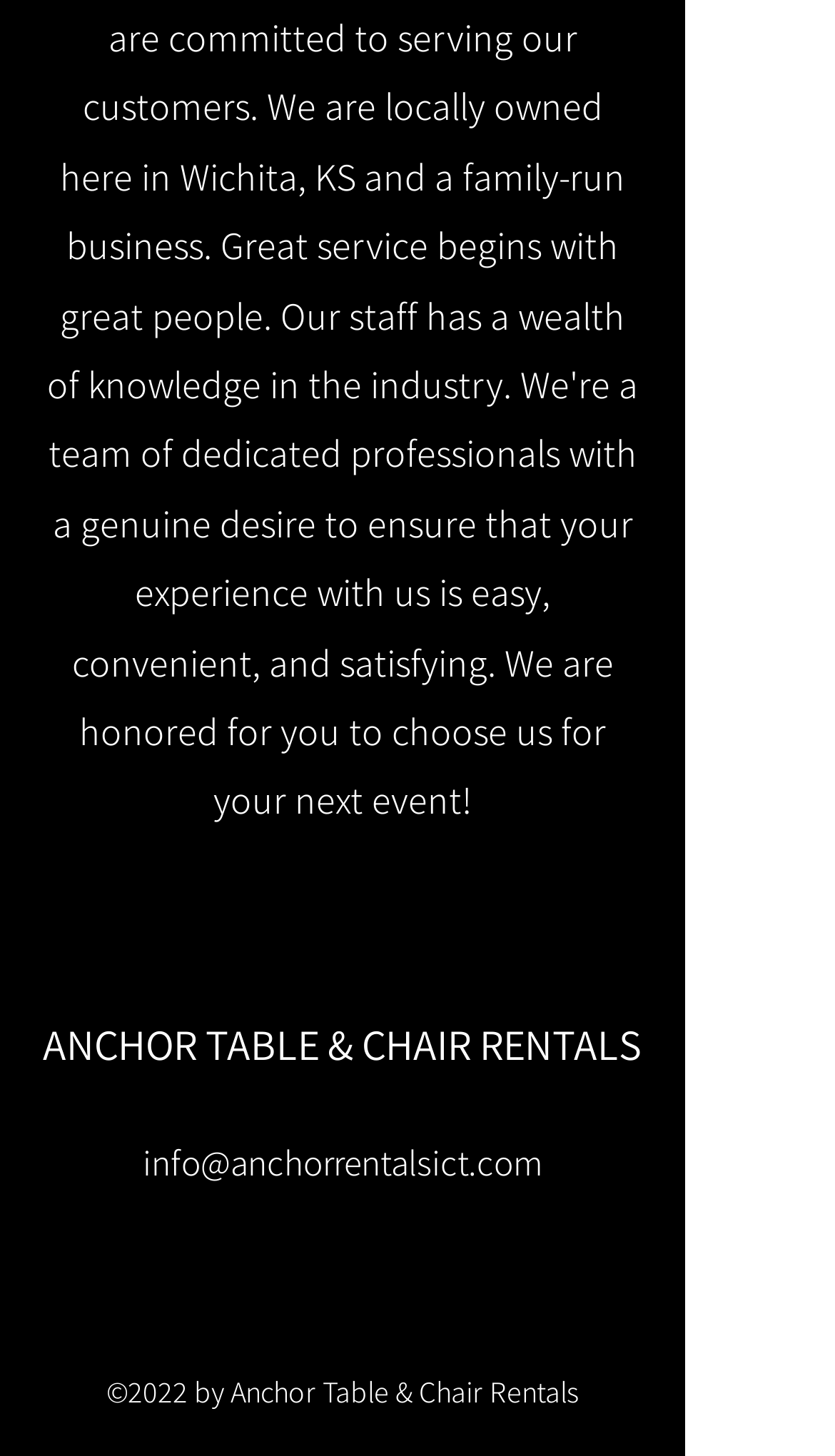Please find the bounding box coordinates in the format (top-left x, top-left y, bottom-right x, bottom-right y) for the given element description. Ensure the coordinates are floating point numbers between 0 and 1. Description: info@anchorrentalsict.com

[0.171, 0.782, 0.65, 0.815]